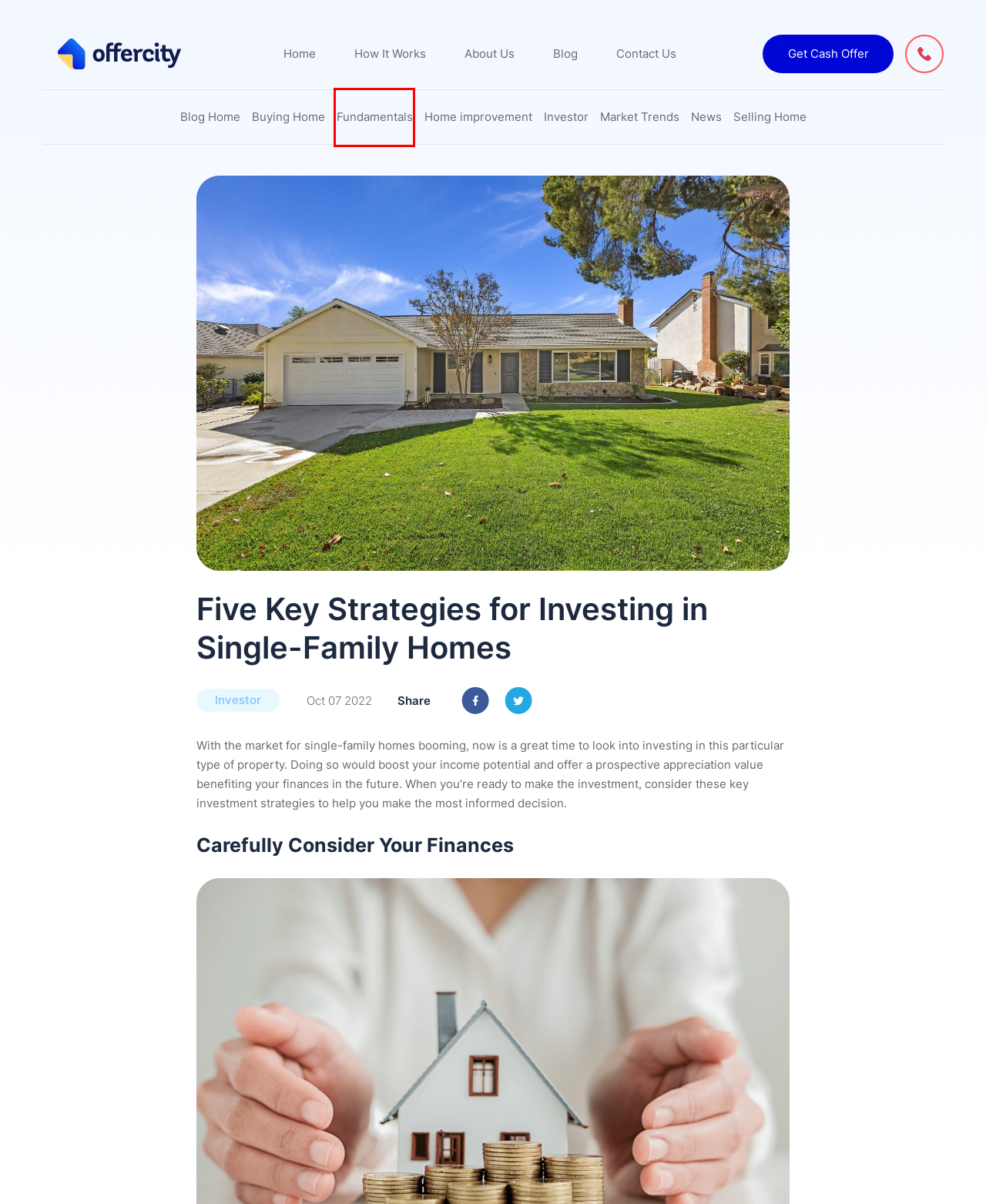You are given a webpage screenshot where a red bounding box highlights an element. Determine the most fitting webpage description for the new page that loads after clicking the element within the red bounding box. Here are the candidates:
A. We Buy Homes In Any Condition [Get Cash Offer]
B. News | Offercity Blog
C. Market Trends | Offercity Blog
D. How Offercity works, we are different.
E. Investor | Offercity Blog
F. Offercity Blog | A better way to sell your home
G. Selling Home | Offercity Blog
H. Fundamentals | Offercity Blog

H